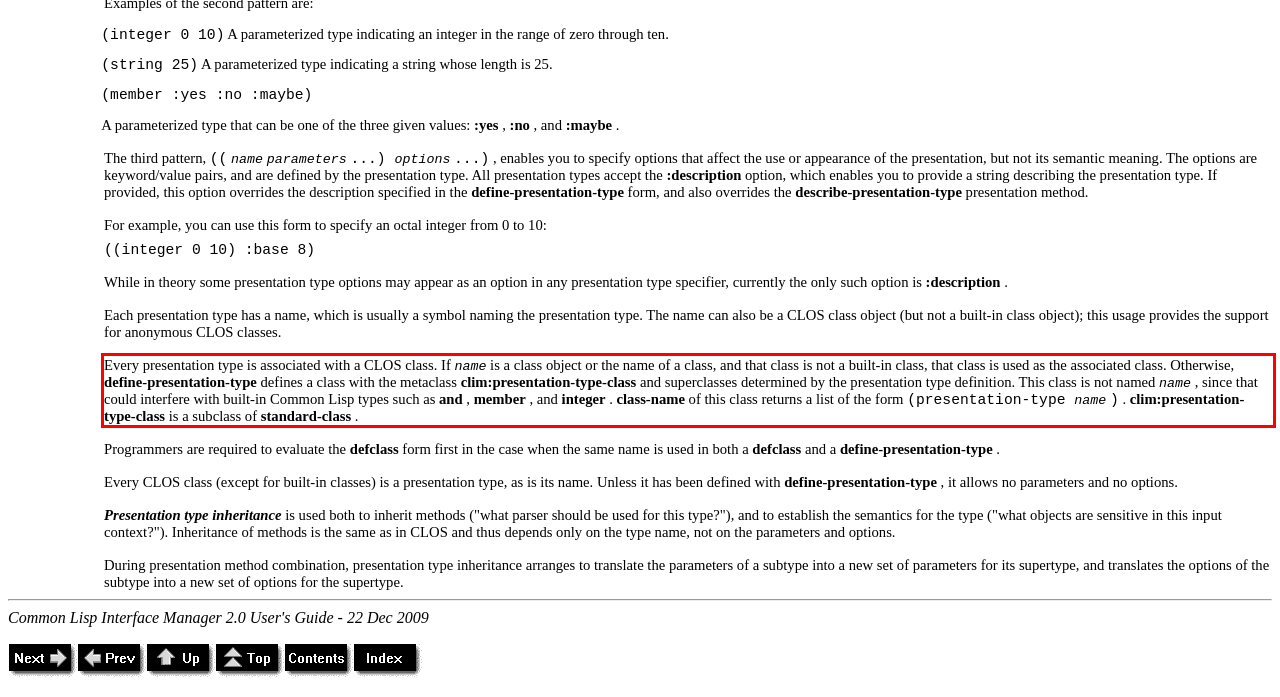Perform OCR on the text inside the red-bordered box in the provided screenshot and output the content.

Every presentation type is associated with a CLOS class. If name is a class object or the name of a class, and that class is not a built-in class, that class is used as the associated class. Otherwise, define-presentation-type defines a class with the metaclass clim:presentation-type-class and superclasses determined by the presentation type definition. This class is not named name , since that could interfere with built-in Common Lisp types such as and , member , and integer . class-name of this class returns a list of the form (presentation-type name ) . clim:presentation-type-class is a subclass of standard-class .